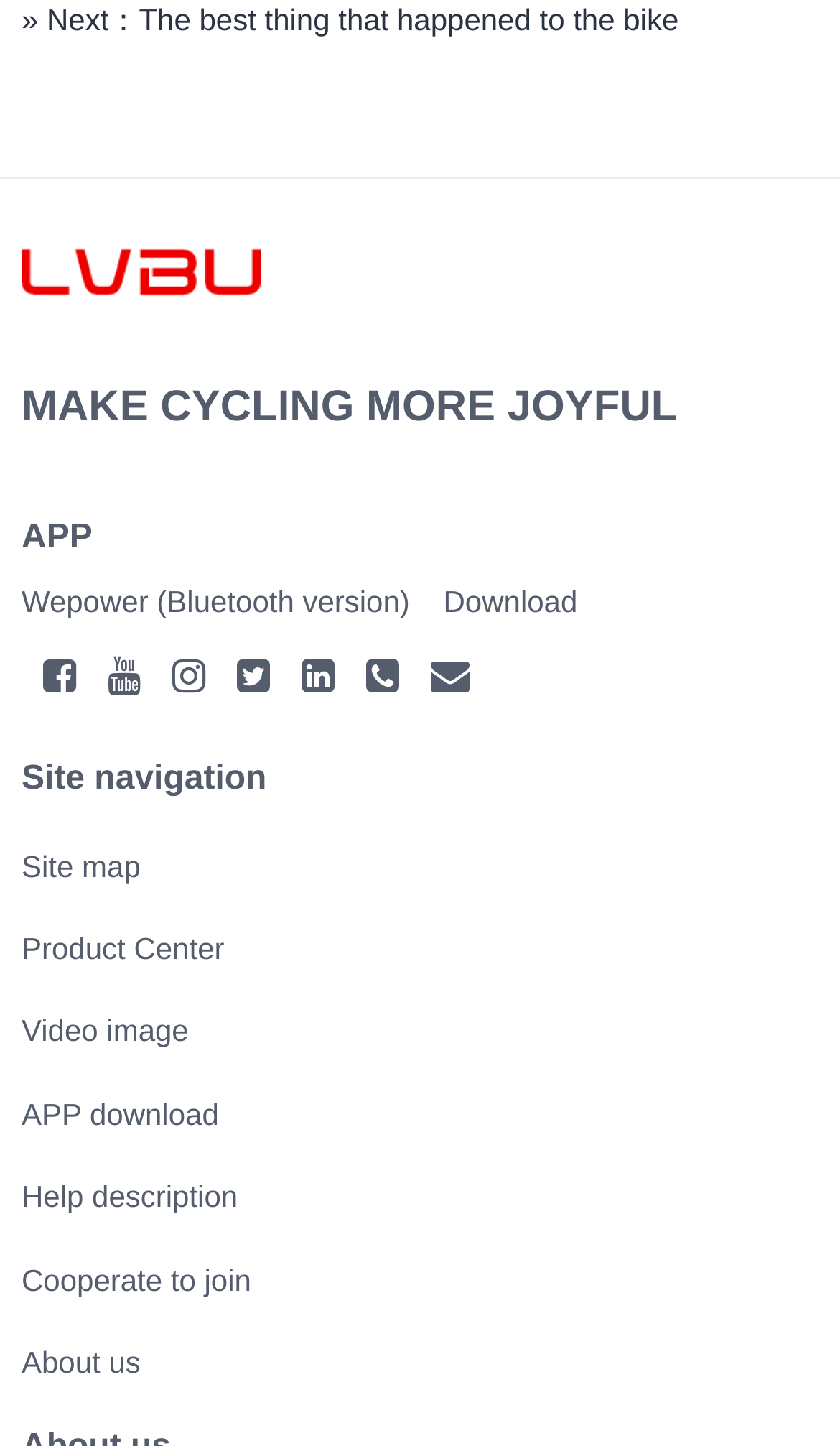What is the download option for the APP?
Refer to the image and respond with a one-word or short-phrase answer.

Download